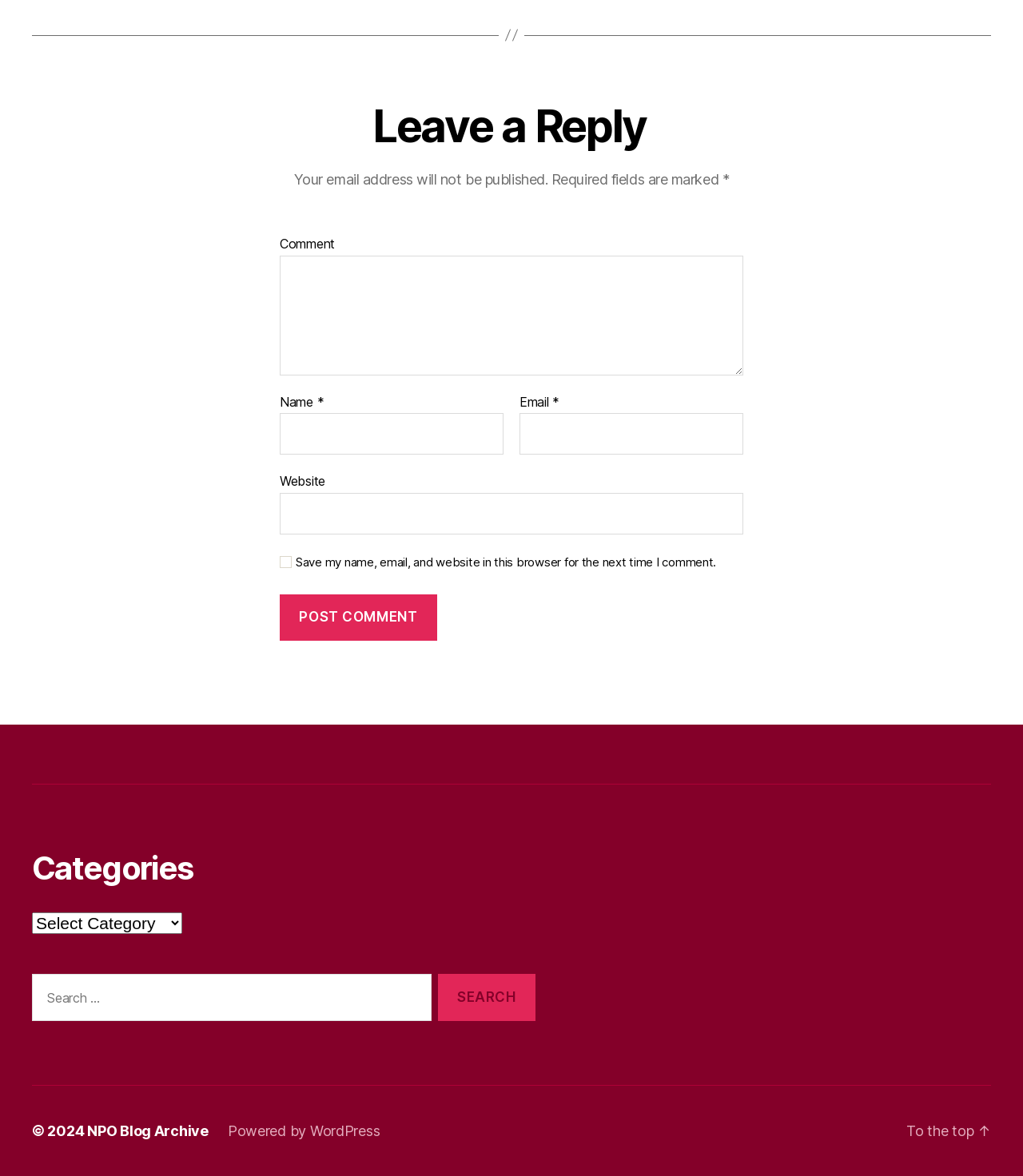Find the bounding box coordinates for the UI element that matches this description: "parent_node: Email * aria-describedby="email-notes" name="email"".

[0.508, 0.352, 0.727, 0.387]